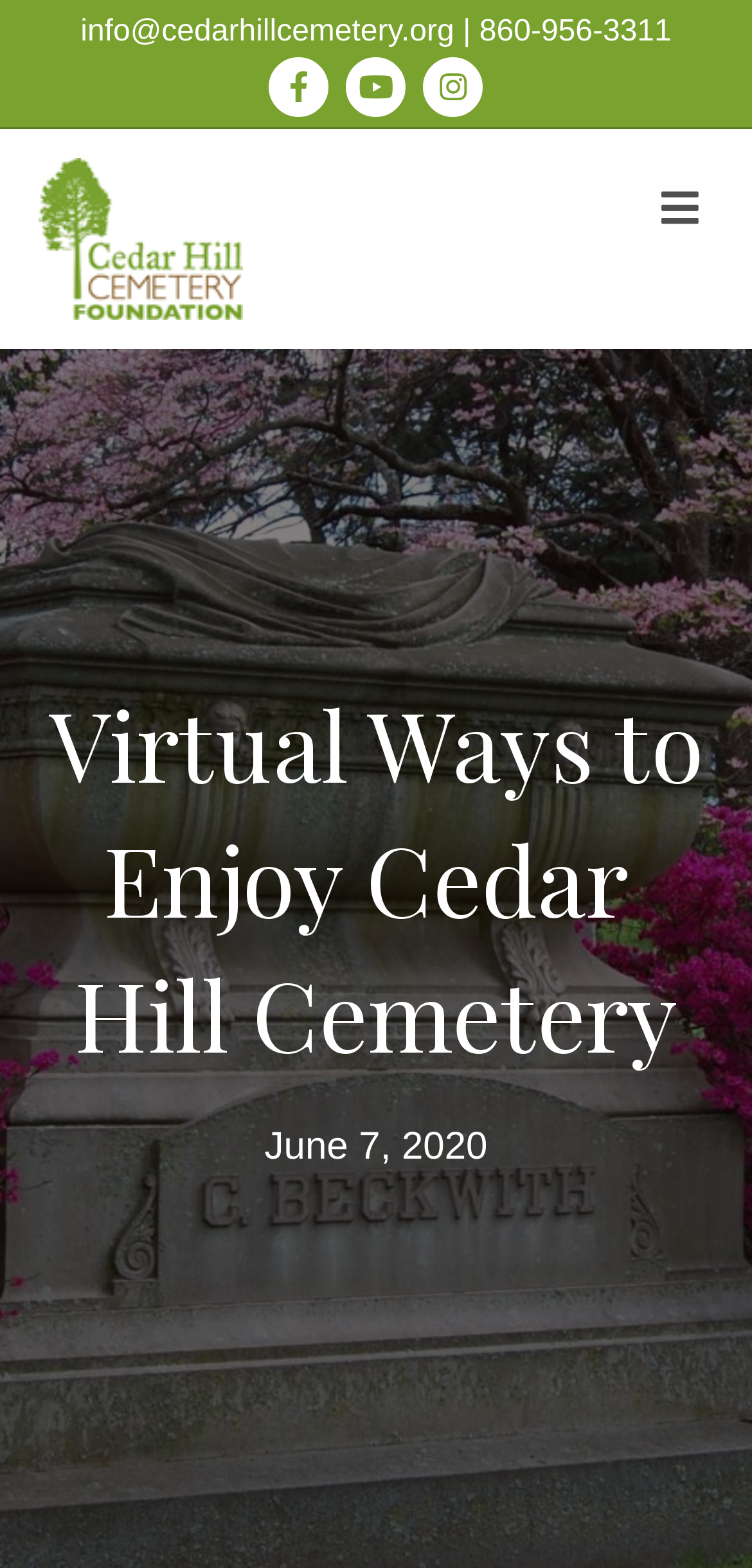Based on the description "Back to Newsletters", find the bounding box of the specified UI element.

[0.212, 0.799, 0.788, 0.849]